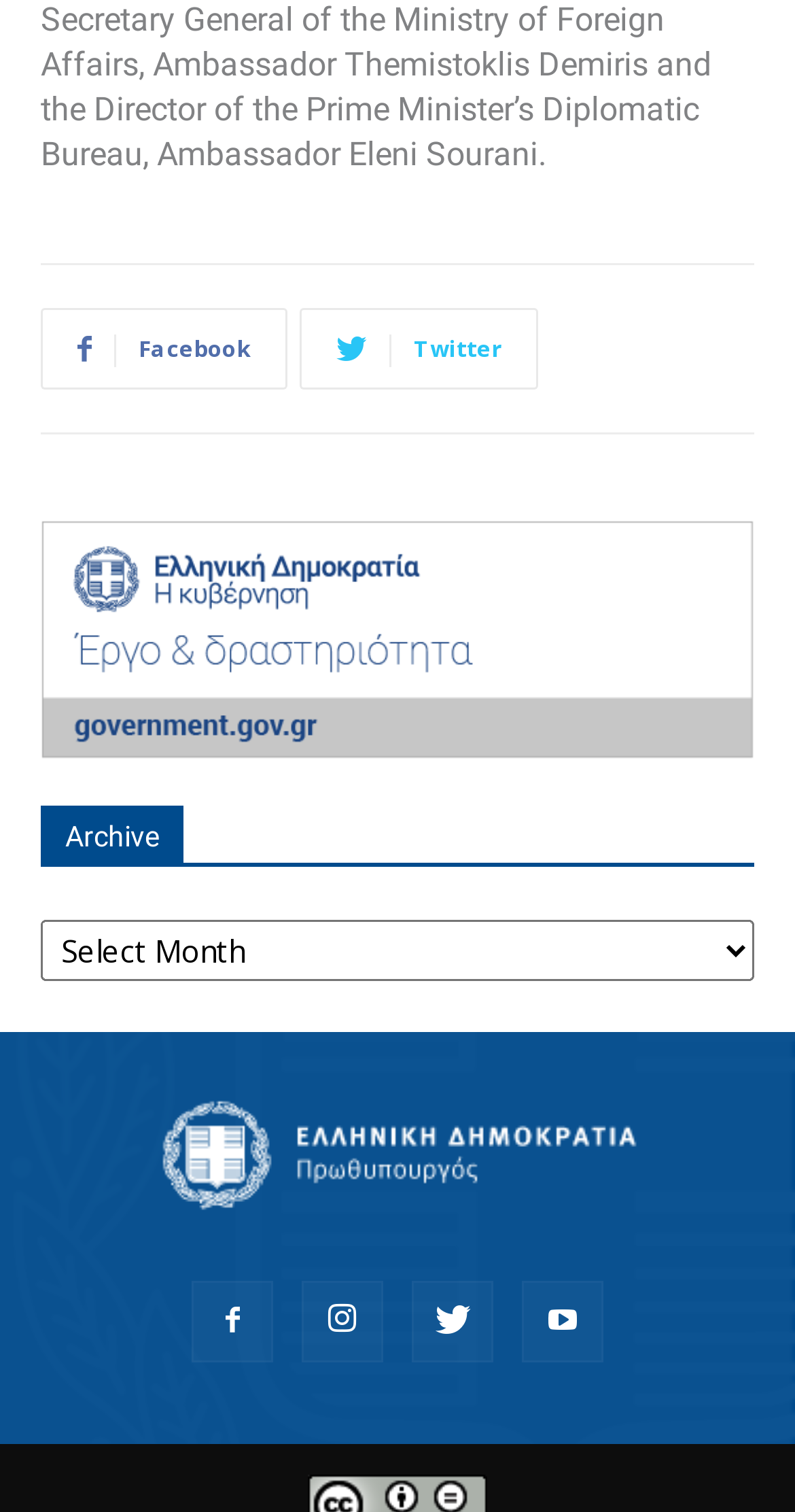Please identify the bounding box coordinates of the area that needs to be clicked to fulfill the following instruction: "Browse archive."

[0.051, 0.533, 0.949, 0.573]